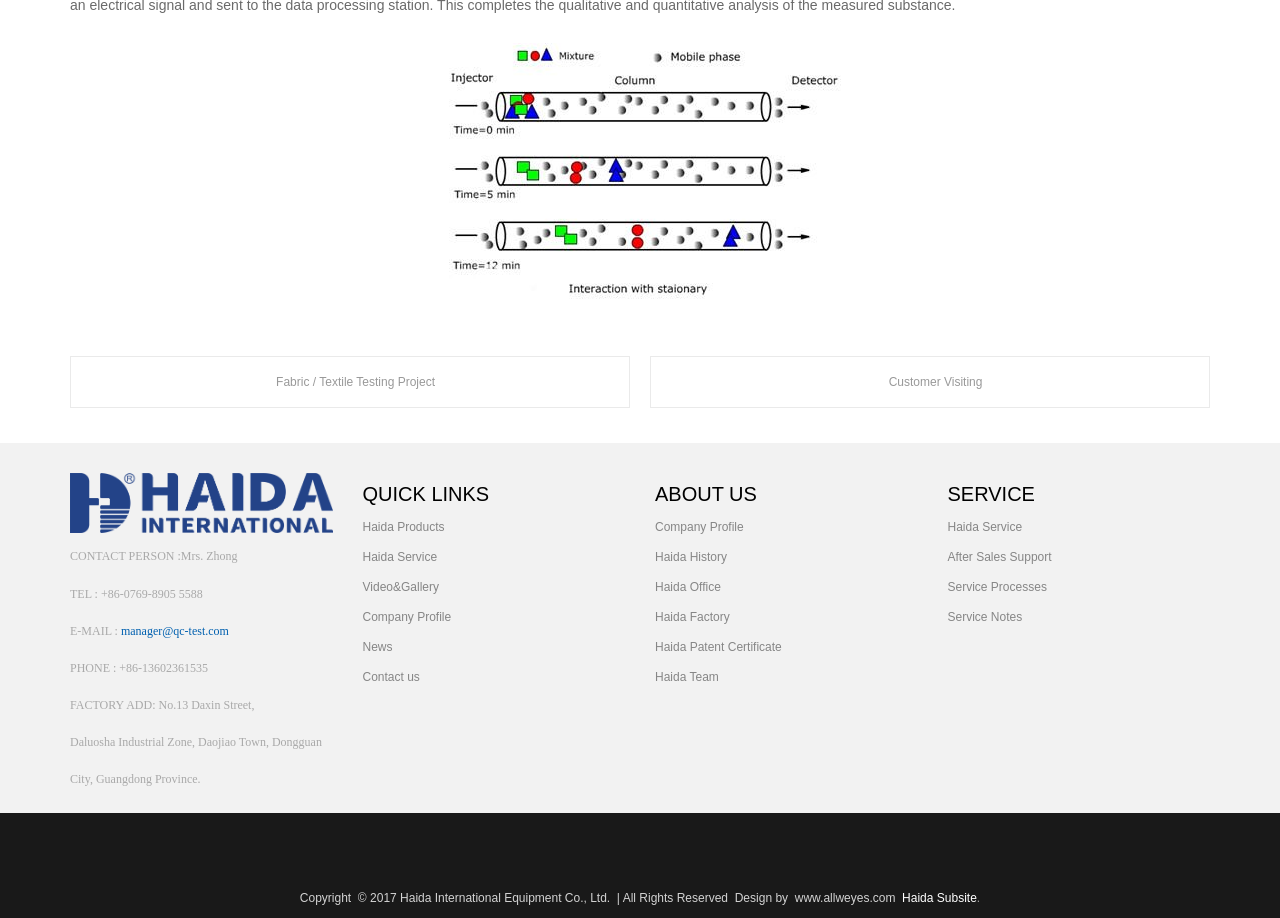Find the bounding box coordinates of the element's region that should be clicked in order to follow the given instruction: "Learn about Haida History". The coordinates should consist of four float numbers between 0 and 1, i.e., [left, top, right, bottom].

[0.512, 0.599, 0.568, 0.615]